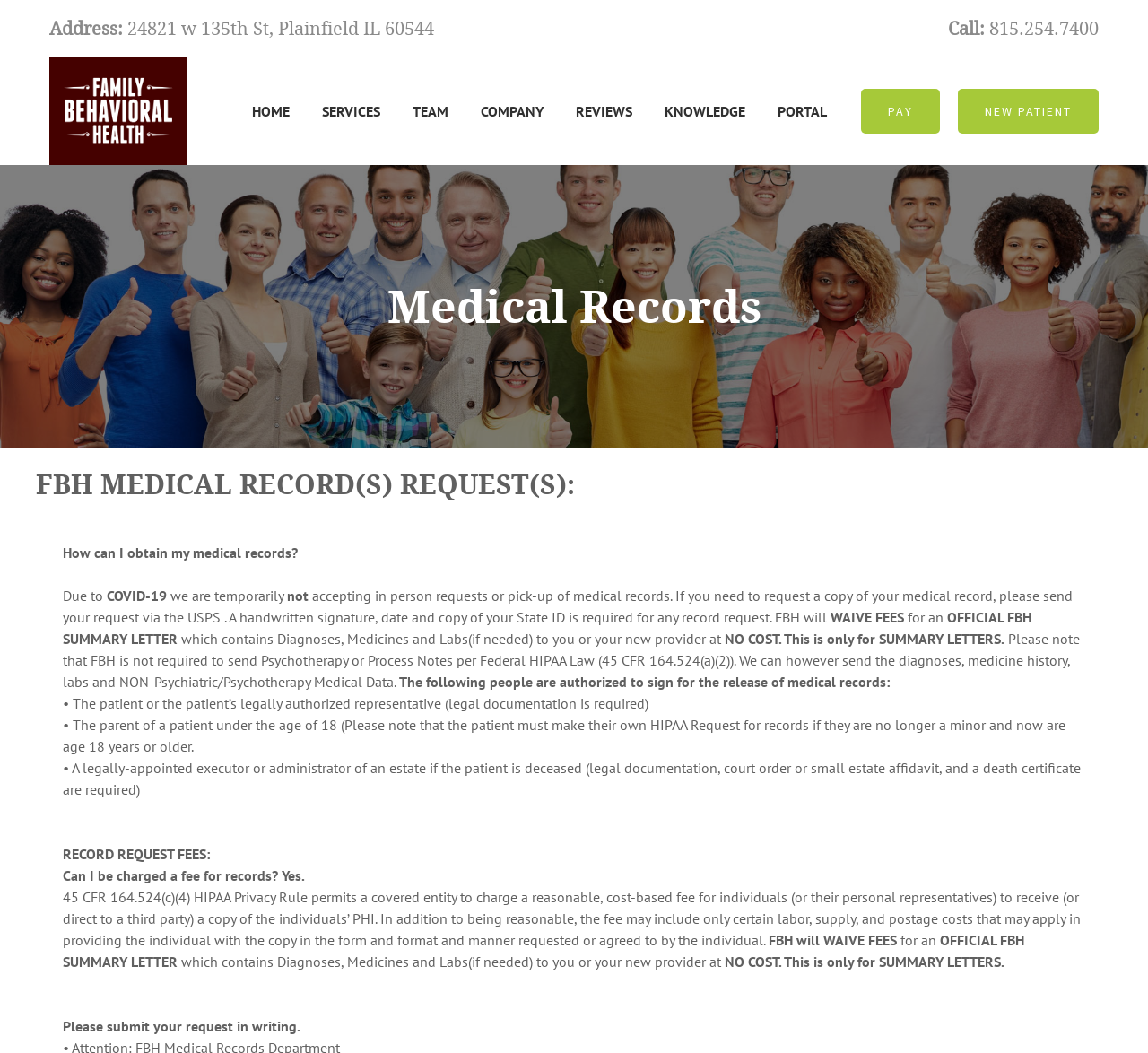Based on the image, provide a detailed and complete answer to the question: 
What is the term for the summary letter provided by FBH?

I found the answer by reading the static text elements that mention the summary letter, which contains diagnoses, medicines, and labs, and is provided by FBH at no cost.